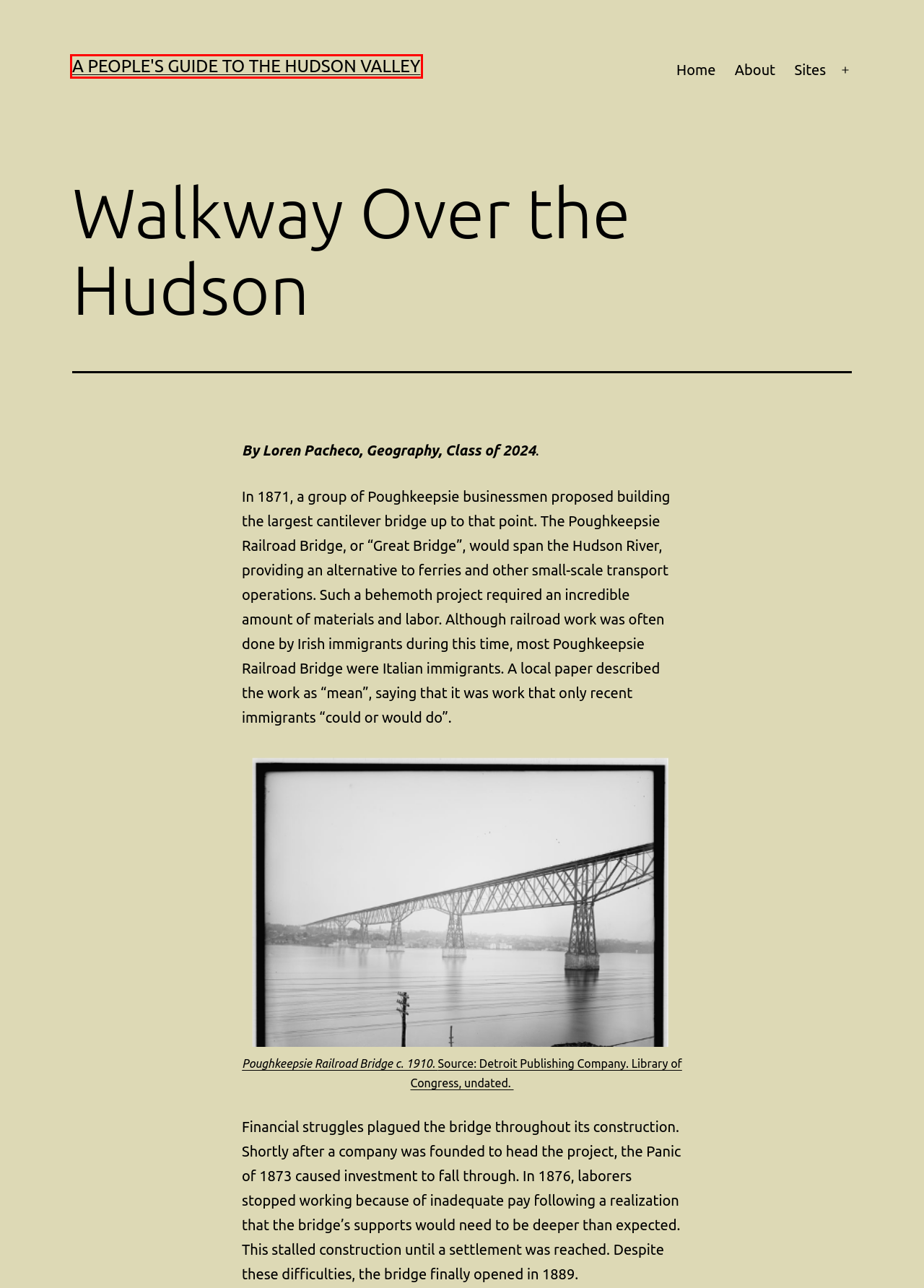Review the screenshot of a webpage which includes a red bounding box around an element. Select the description that best fits the new webpage once the element in the bounding box is clicked. Here are the candidates:
A. historic preservation – A People’s Guide to the Hudson Valley
B. Sites – A People’s Guide to the Hudson Valley
C. Waterfront – A People’s Guide to the Hudson Valley
D. About – A People’s Guide to the Hudson Valley
E. A People’s Guide to the Hudson Valley
F. The Poughkeepsie Trolley Barn – A People’s Guide to the Hudson Valley
G. revitalization – A People’s Guide to the Hudson Valley
H. Poughkeepsie’s Historic Waterfront: 1670-1900 – A People’s Guide to the Hudson Valley

E